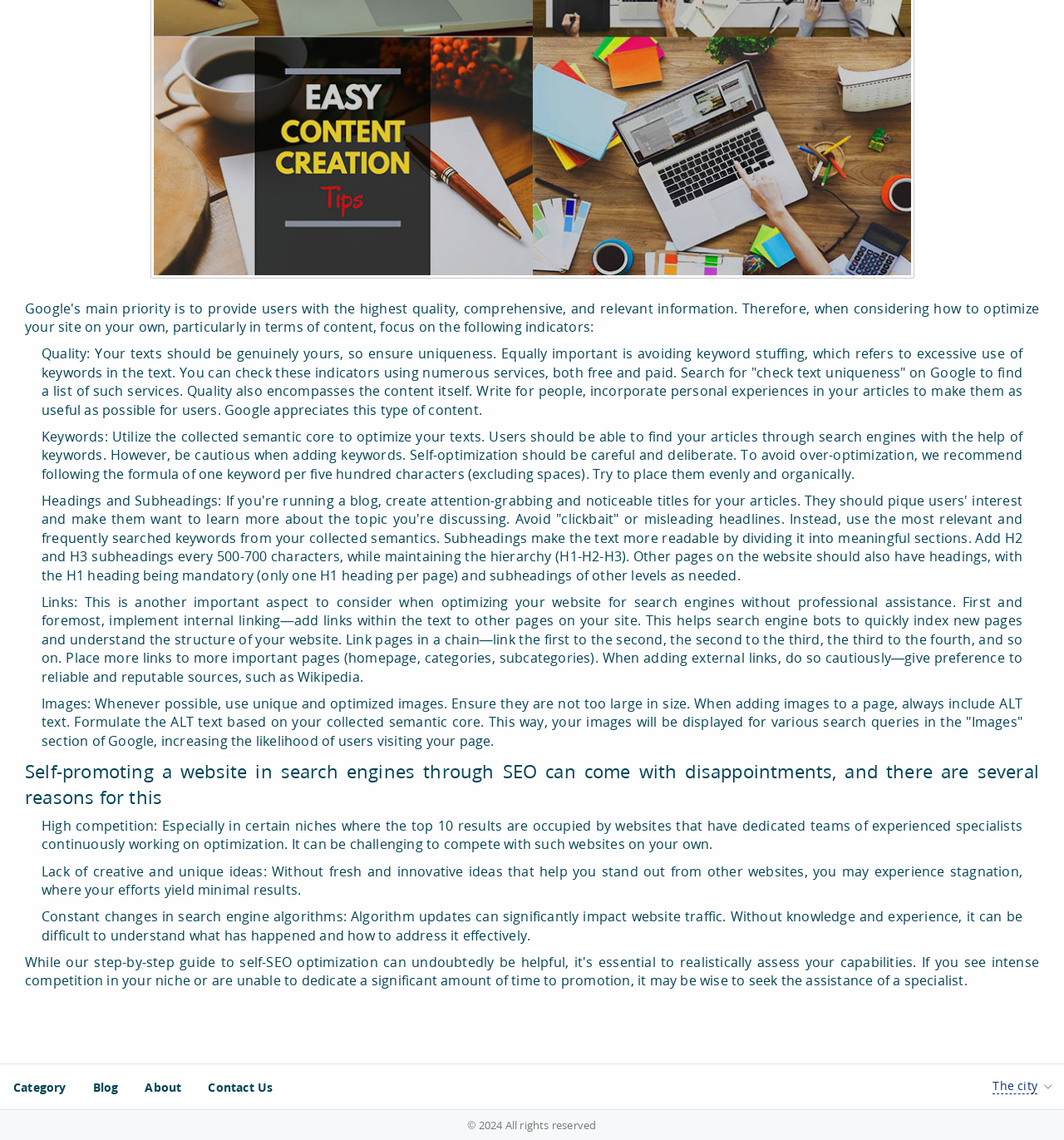Utilize the details in the image to give a detailed response to the question: What should be included when adding images to a page?

When adding images to a page, the webpage recommends including ALT text, which should be formulated based on the collected semantic core. This helps images to be displayed for various search queries in the 'Images' section of Google, increasing the likelihood of users visiting the page.